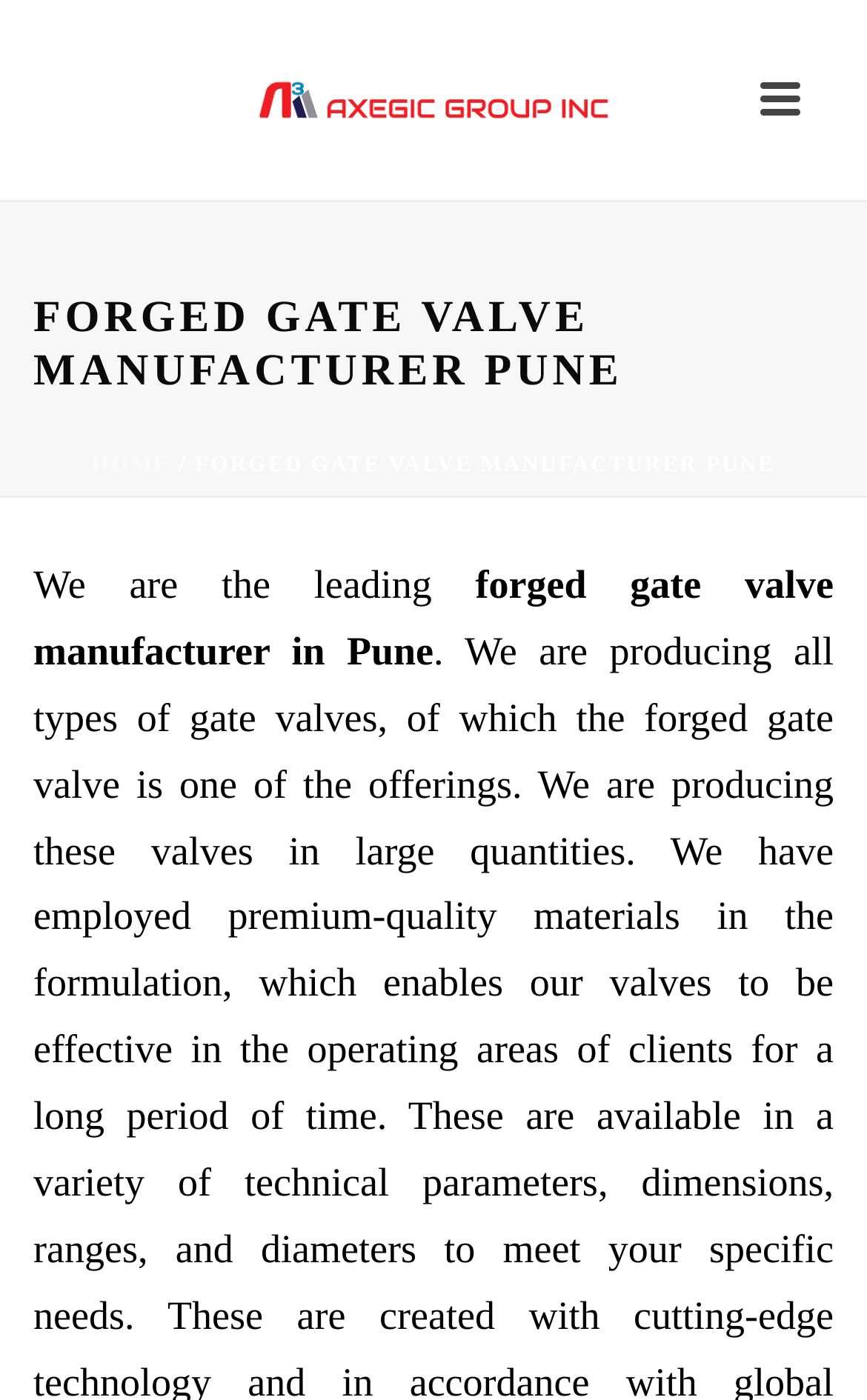Identify and generate the primary title of the webpage.

FORGED GATE VALVE MANUFACTURER PUNE